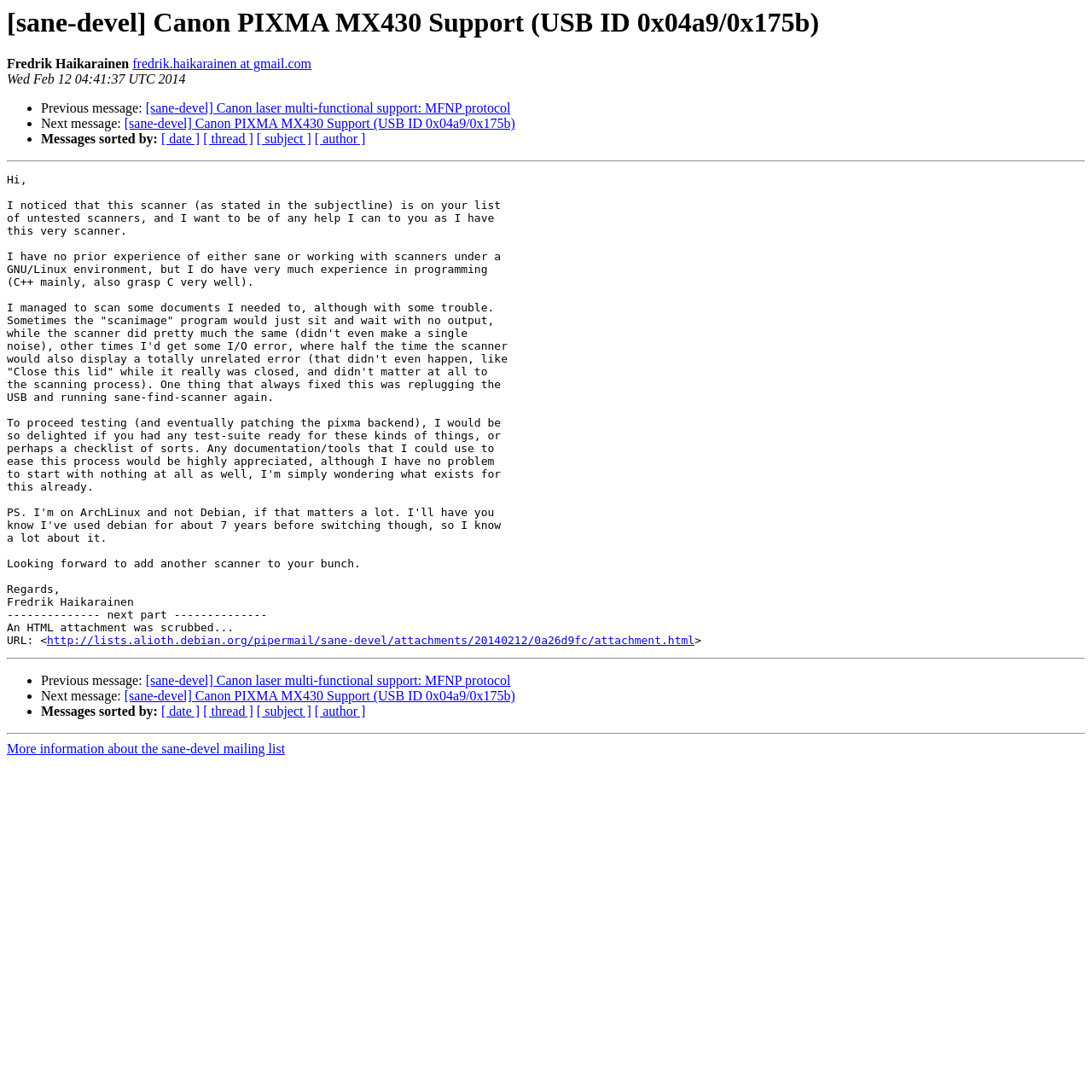Give a comprehensive overview of the webpage, including key elements.

This webpage appears to be an archived email thread from the "sane-devel" mailing list, specifically discussing Canon PIXMA MX430 Support. At the top, there is a heading with the title "[sane-devel] Canon PIXMA MX430 Support (USB ID 0x04a9/0x175b)" and the sender's name, "Fredrik Haikarainen", along with their email address. Below this, there is a timestamp indicating when the email was sent.

The main content of the email is a message from Fredrik Haikarainen, who is offering to help with testing and patching the PIXMA backend for the scanner. He shares his experience with the scanner, mentioning some issues he encountered, and asks for guidance on how to proceed with testing and patching.

There are several links and buttons scattered throughout the page, including "Previous message" and "Next message" links, which allow navigation through the email thread. There are also links to sort messages by date, thread, subject, and author. Additionally, there is a link to an HTML attachment at the bottom of the page.

The page is divided into sections by horizontal separators, which help to organize the content and make it easier to read. Overall, the webpage appears to be a discussion forum or email thread focused on technical topics related to scanner support.